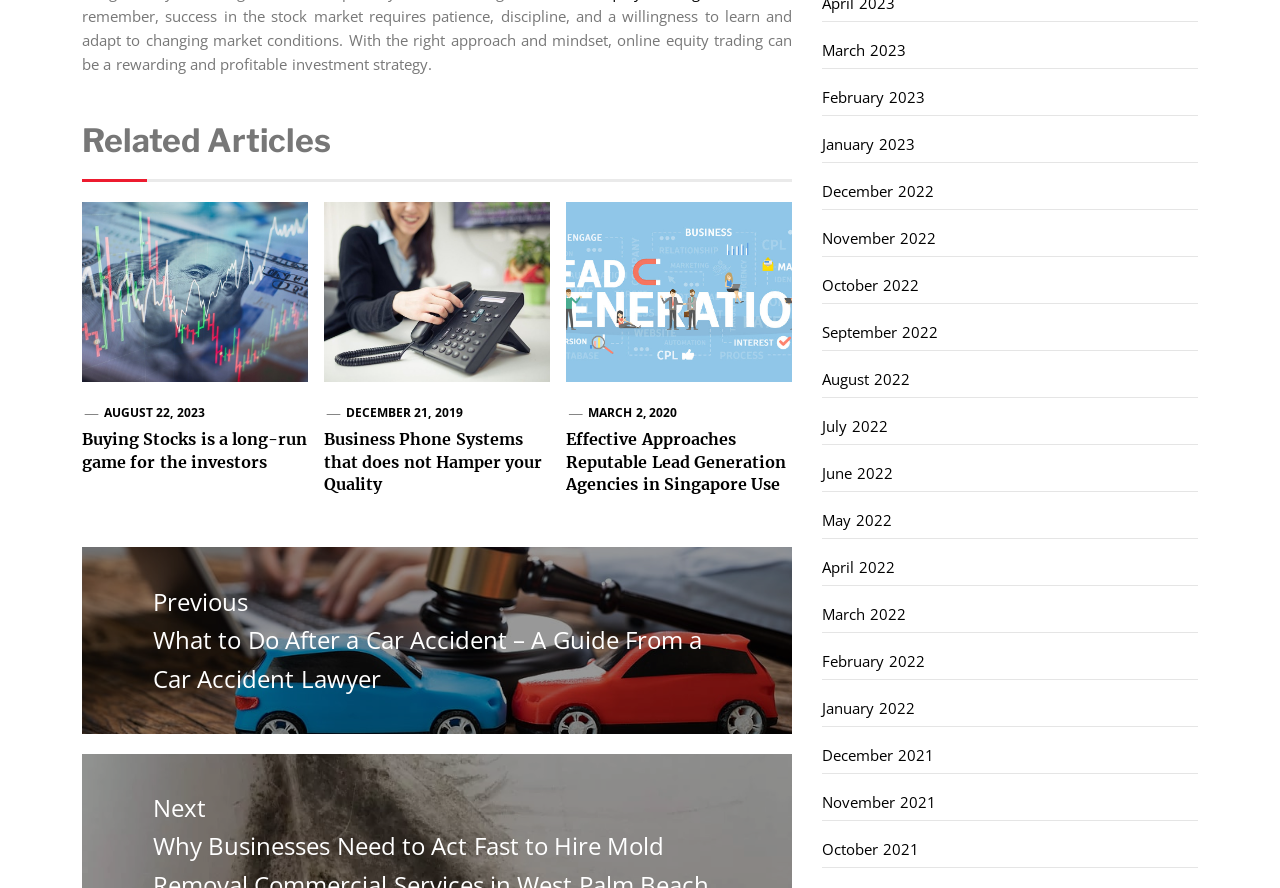What is the purpose of the links at the bottom of the page?
Please provide a comprehensive answer based on the contents of the image.

The links at the bottom of the page are located in a horizontal row and have text such as 'March 2023', 'February 2023', etc. These links are likely used to navigate to previous months' archives or content.